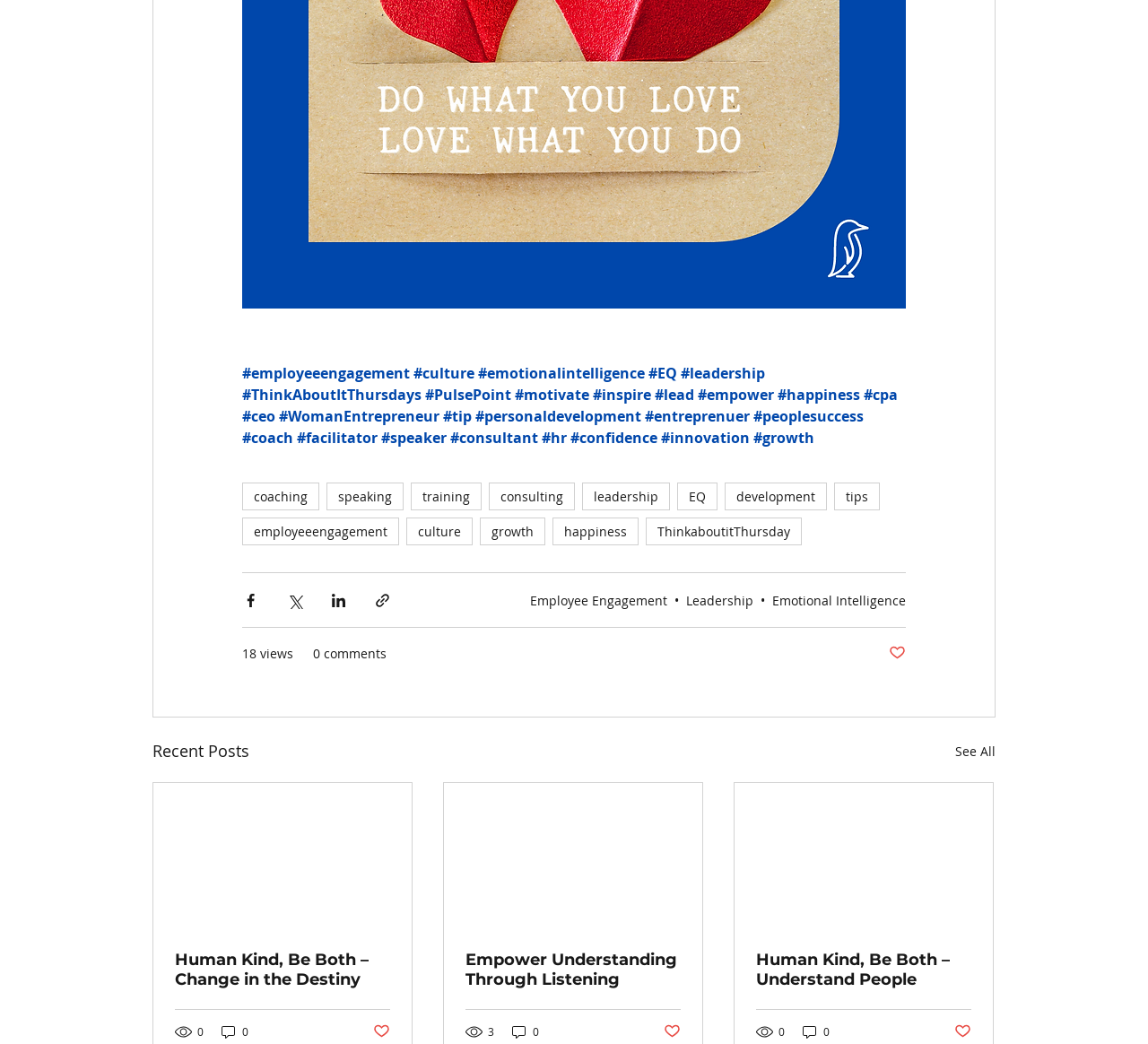Find the bounding box coordinates of the element I should click to carry out the following instruction: "Click on the 'See All' link".

[0.832, 0.707, 0.867, 0.732]